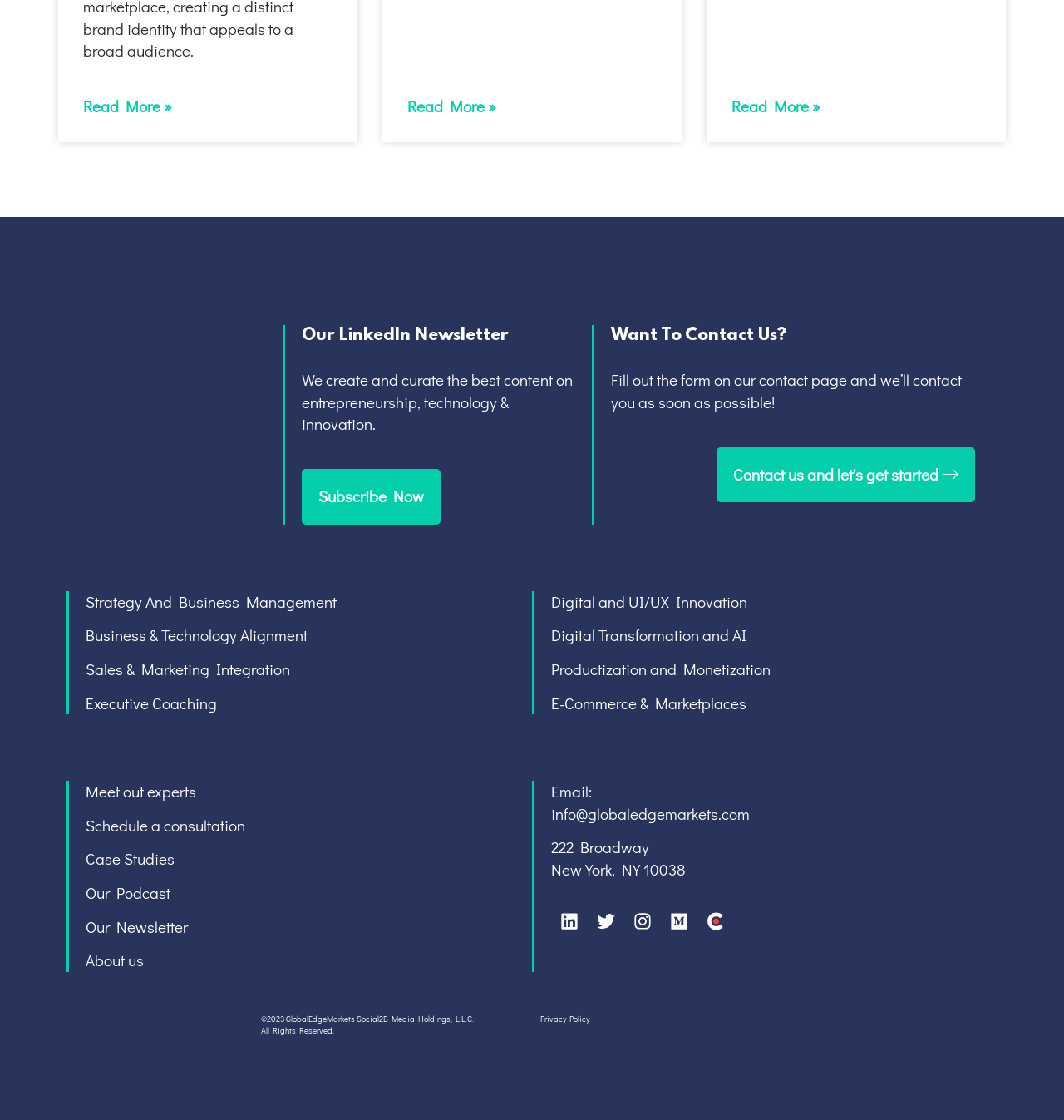Identify the bounding box coordinates for the region of the element that should be clicked to carry out the instruction: "Follow GlobalEdgeMarkets on LinkedIn". The bounding box coordinates should be four float numbers between 0 and 1, i.e., [left, top, right, bottom].

[0.518, 0.806, 0.552, 0.839]